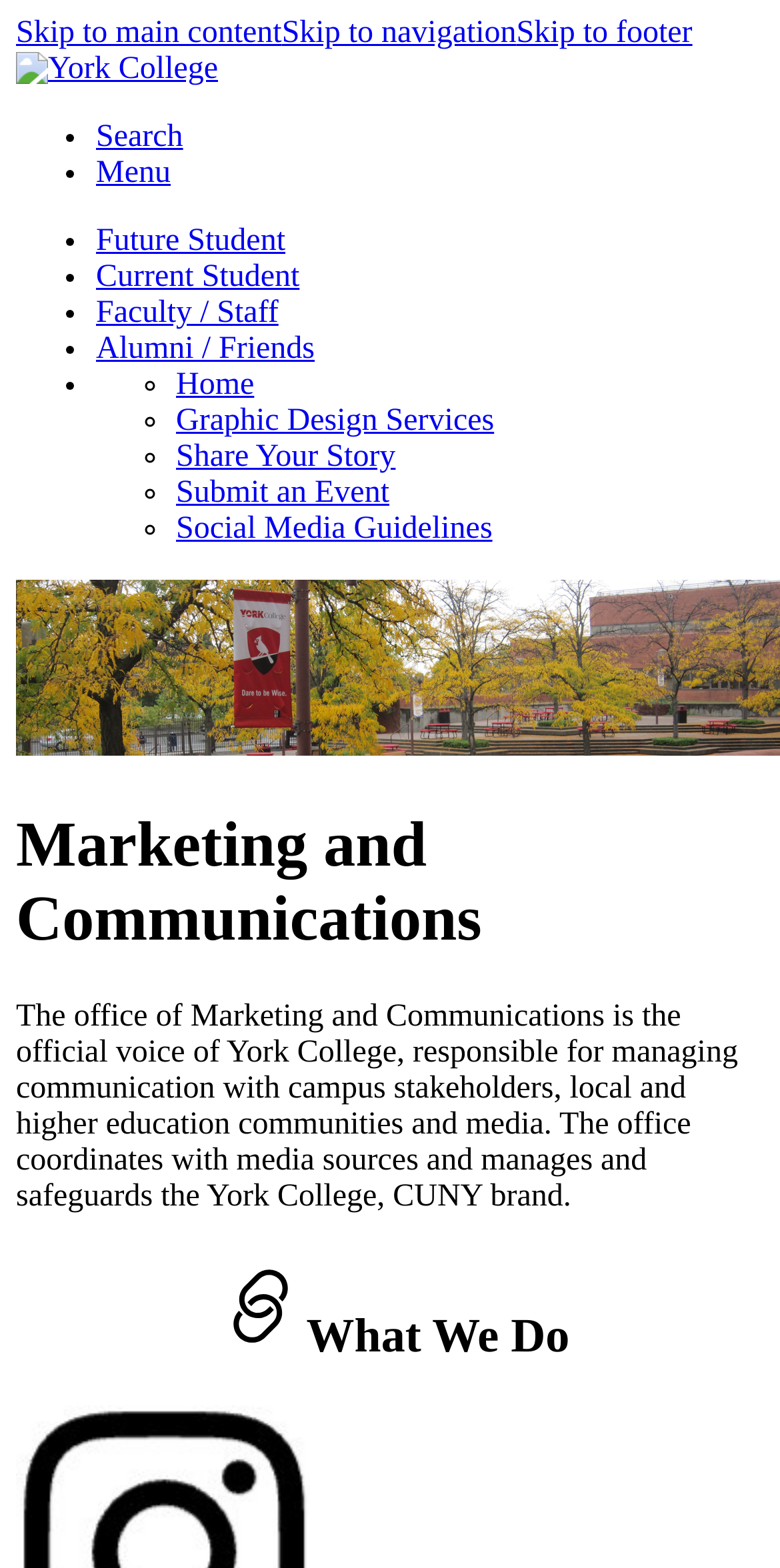Identify the bounding box coordinates of the HTML element based on this description: "Home".

[0.226, 0.235, 0.326, 0.256]